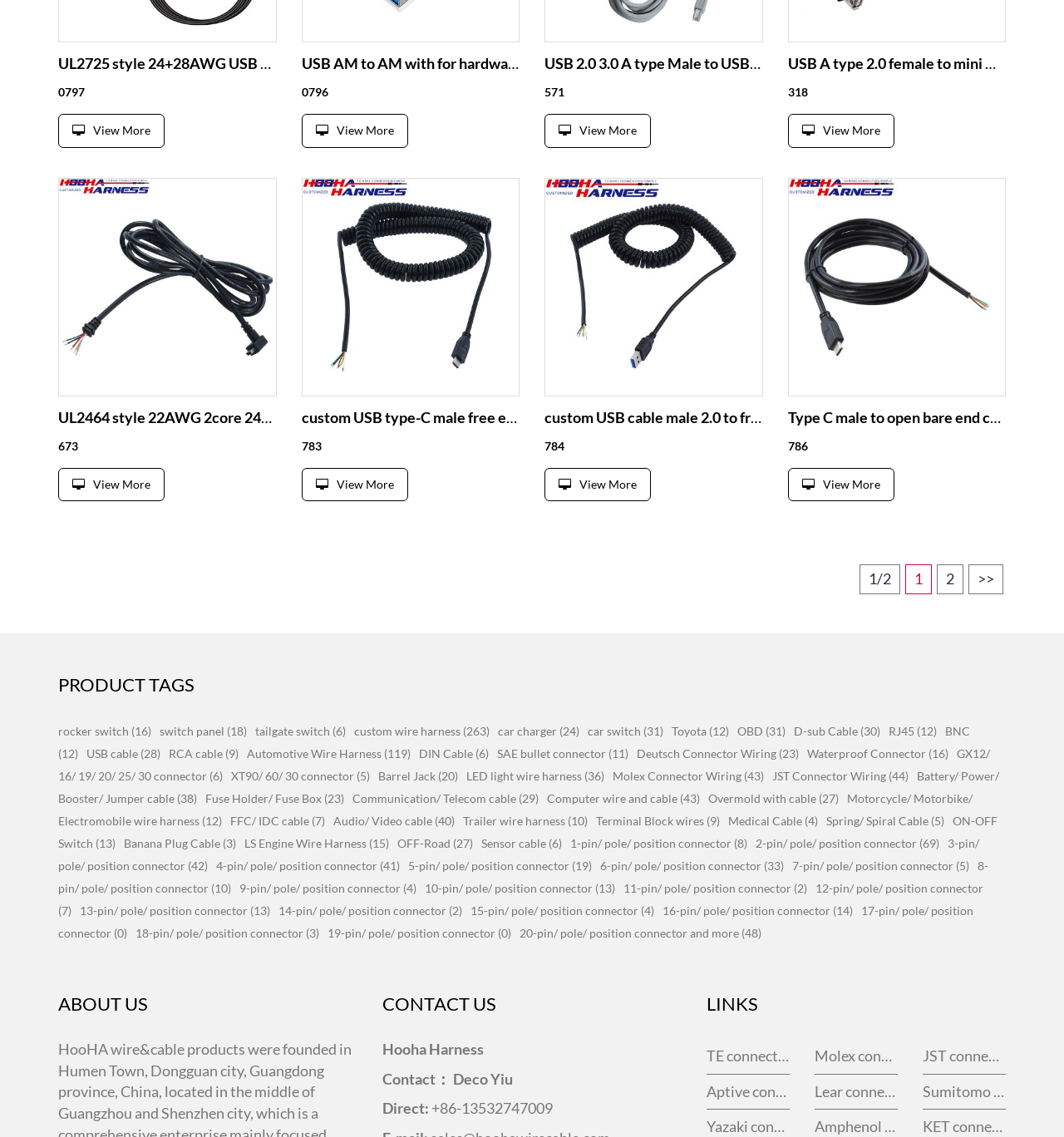How many 'View More' links are on the page?
Based on the image, provide a one-word or brief-phrase response.

5